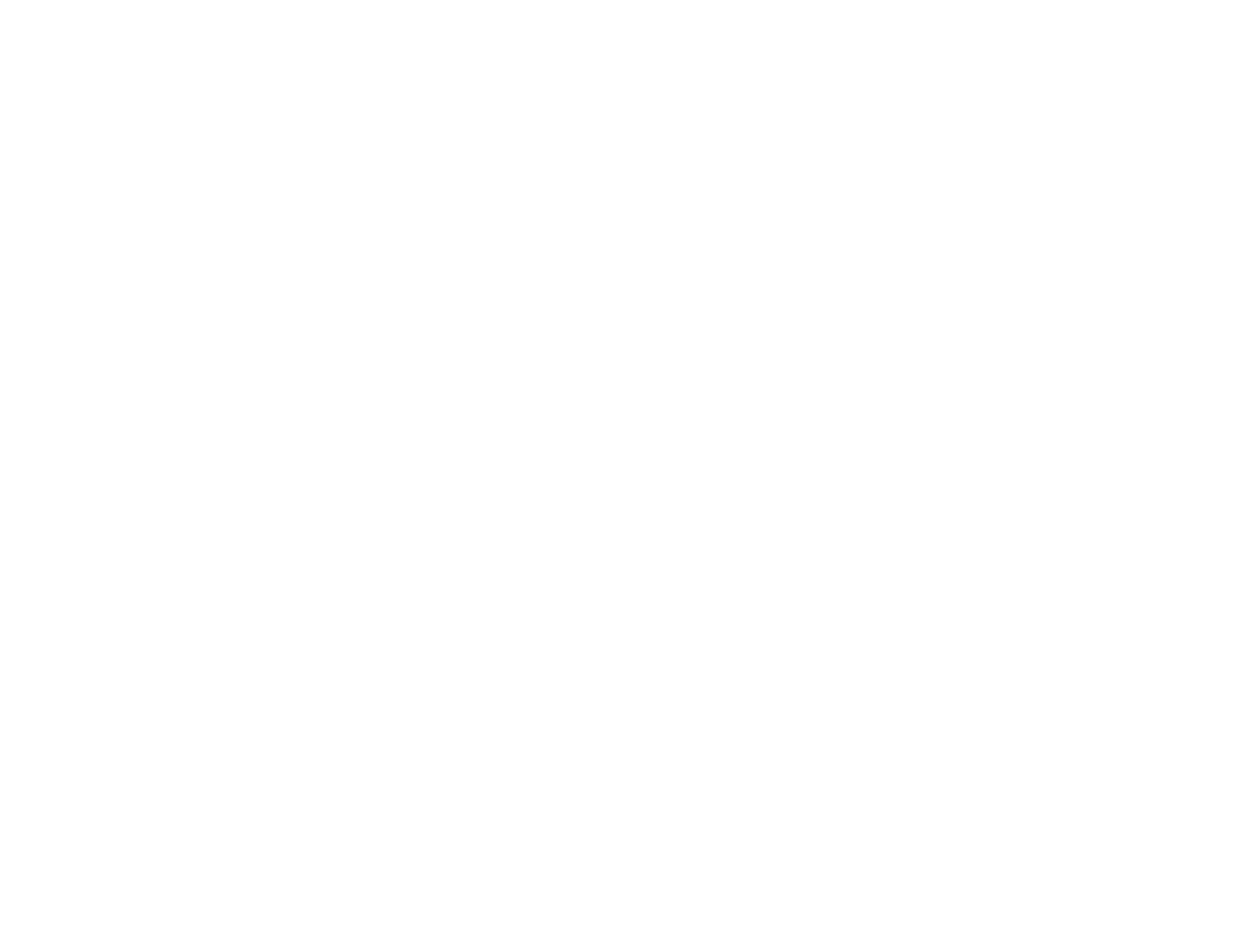Locate the bounding box coordinates of the clickable element to fulfill the following instruction: "Subscribe to the newsletter". Provide the coordinates as four float numbers between 0 and 1 in the format [left, top, right, bottom].

[0.754, 0.669, 0.857, 0.717]